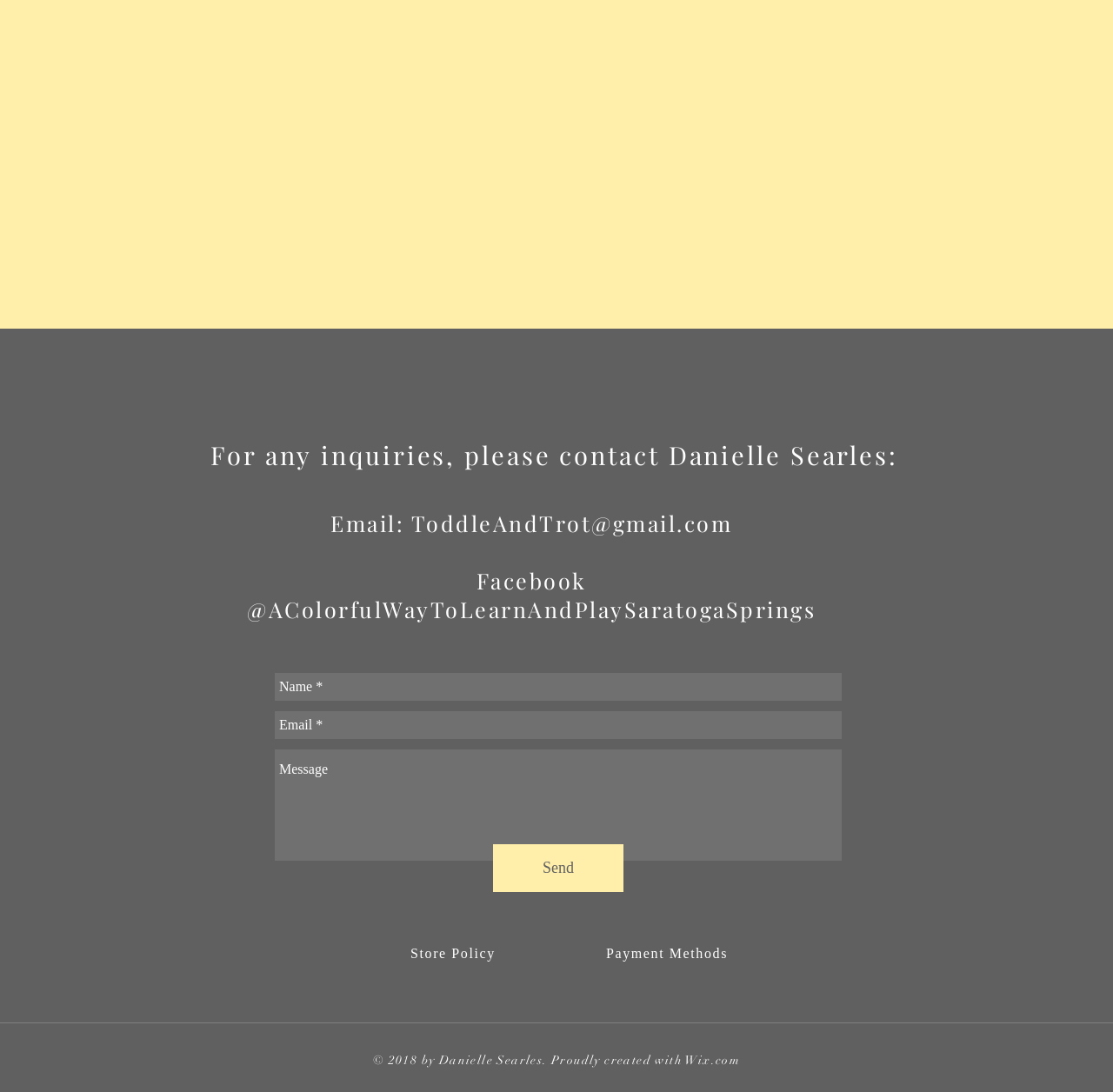Use a single word or phrase to answer the following:
What is the purpose of the textboxes?

To send a message